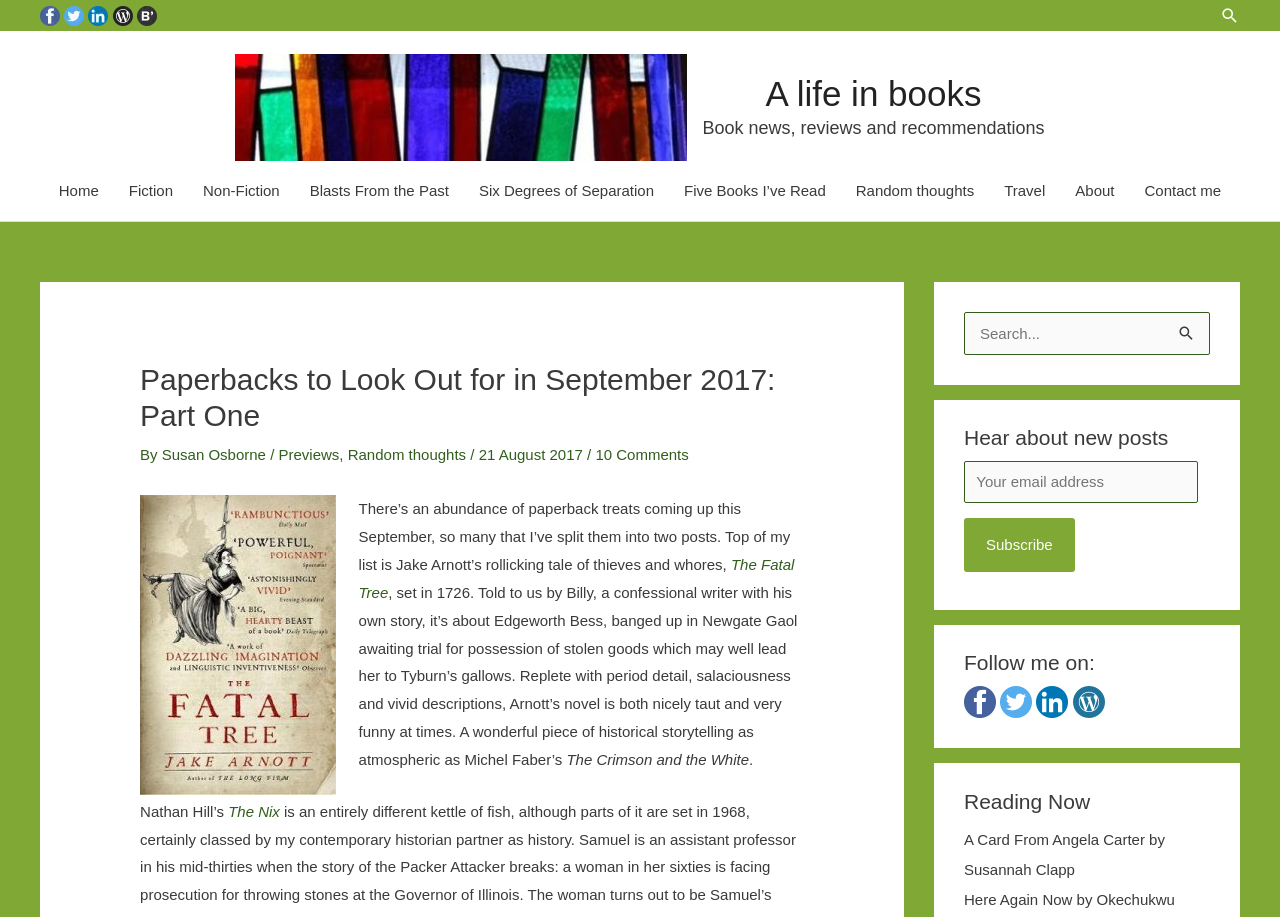Using the information in the image, give a detailed answer to the following question: How many social media platforms can users follow the website on?

The webpage has links to Facebook, Twitter, LinkedIn, and Wordpress.com, which are all social media platforms, indicating that users can follow the website on these four platforms.